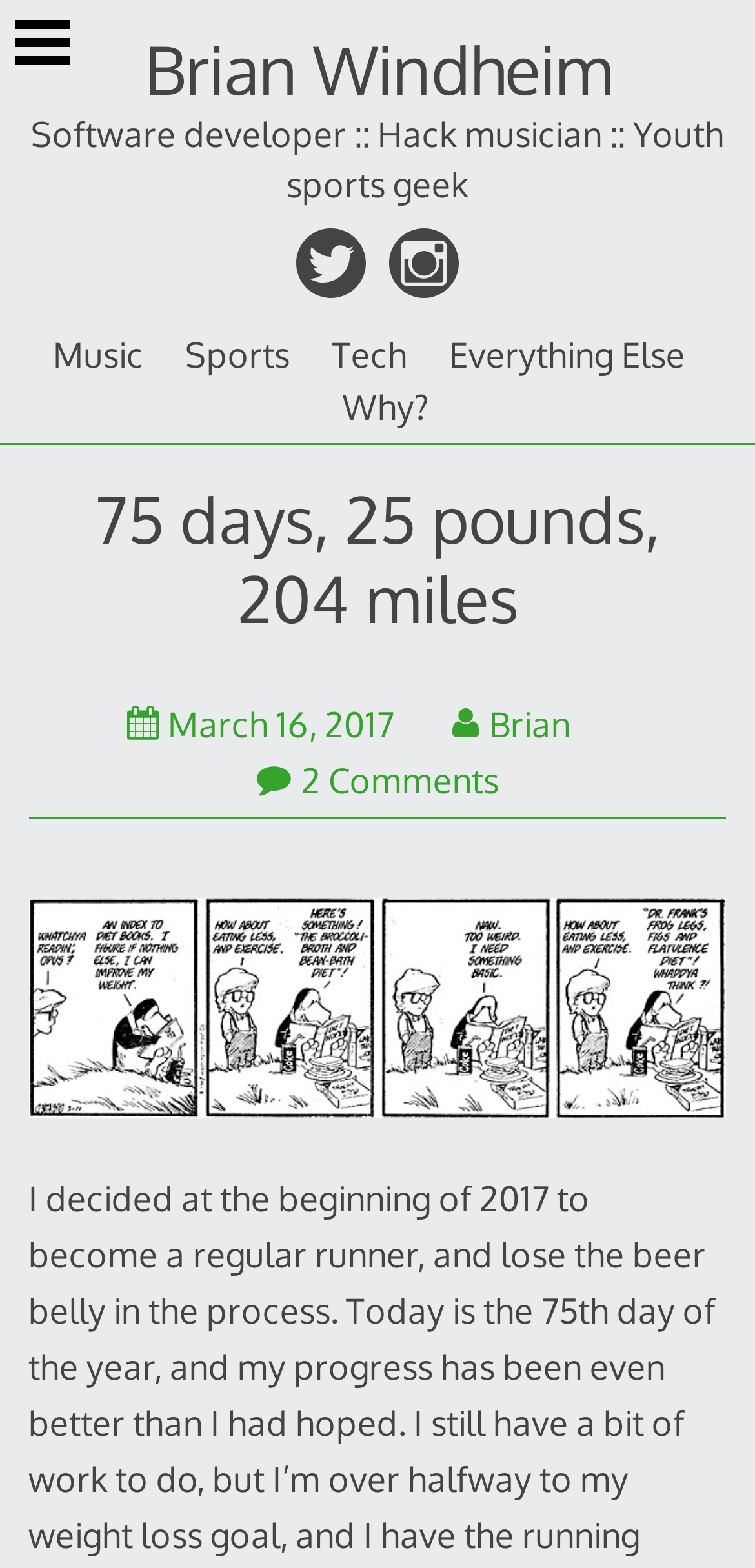Determine the bounding box coordinates of the clickable area required to perform the following instruction: "View the comments". The coordinates should be represented as four float numbers between 0 and 1: [left, top, right, bottom].

[0.34, 0.484, 0.66, 0.511]